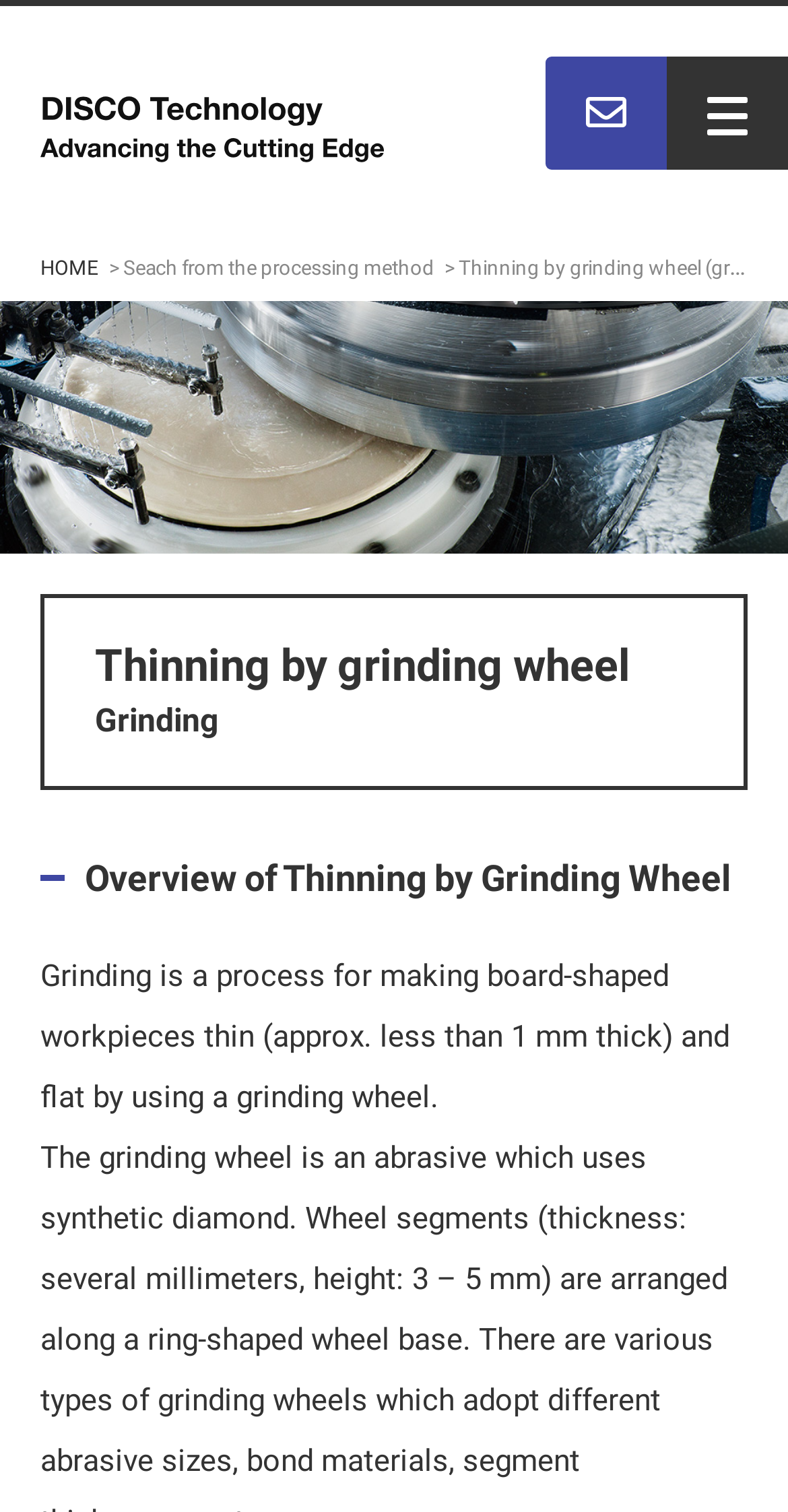Based on the element description, predict the bounding box coordinates (top-left x, top-left y, bottom-right x, bottom-right y) for the UI element in the screenshot: Inquiries

[0.692, 0.037, 0.846, 0.112]